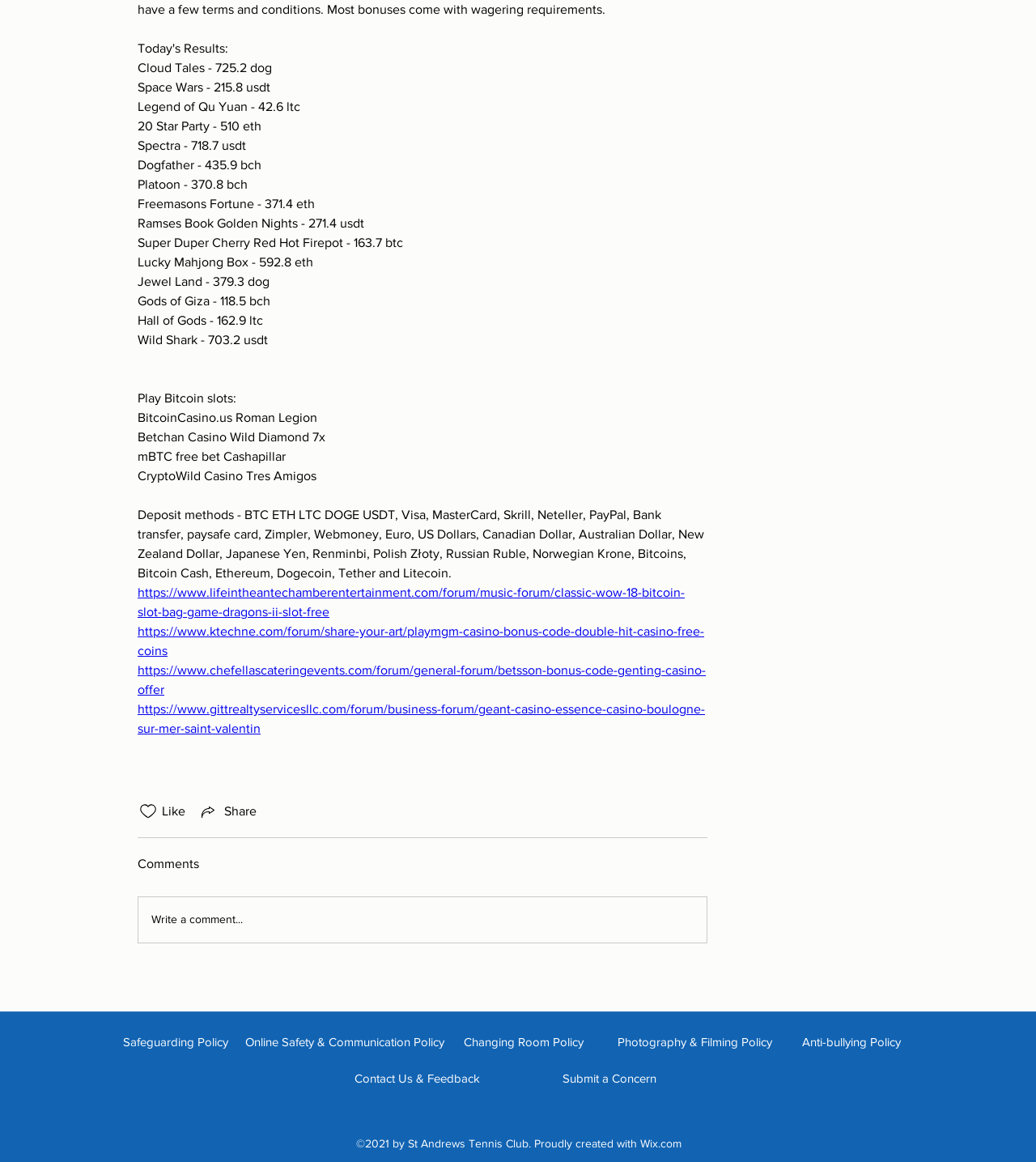Find the bounding box coordinates of the clickable area that will achieve the following instruction: "Click the 'Submit a Concern' link".

[0.543, 0.922, 0.634, 0.934]